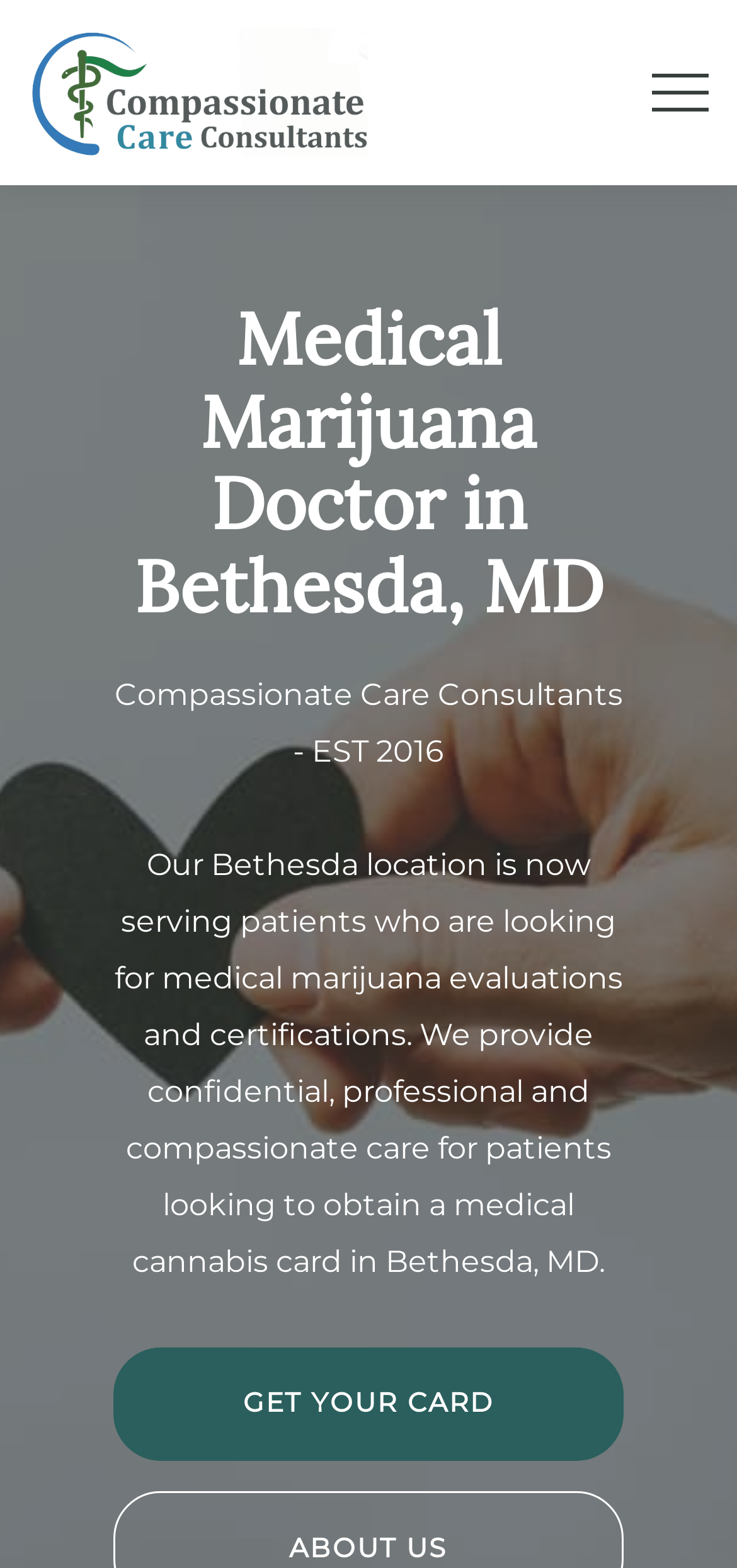What is the location of Compassionate Care Consultants?
Please provide a comprehensive answer to the question based on the webpage screenshot.

I found the answer by looking at the root element 'Medical Marijuana Doctor in Bethesda, MD - Compassionate Care' which indicates the location of Compassionate Care Consultants.